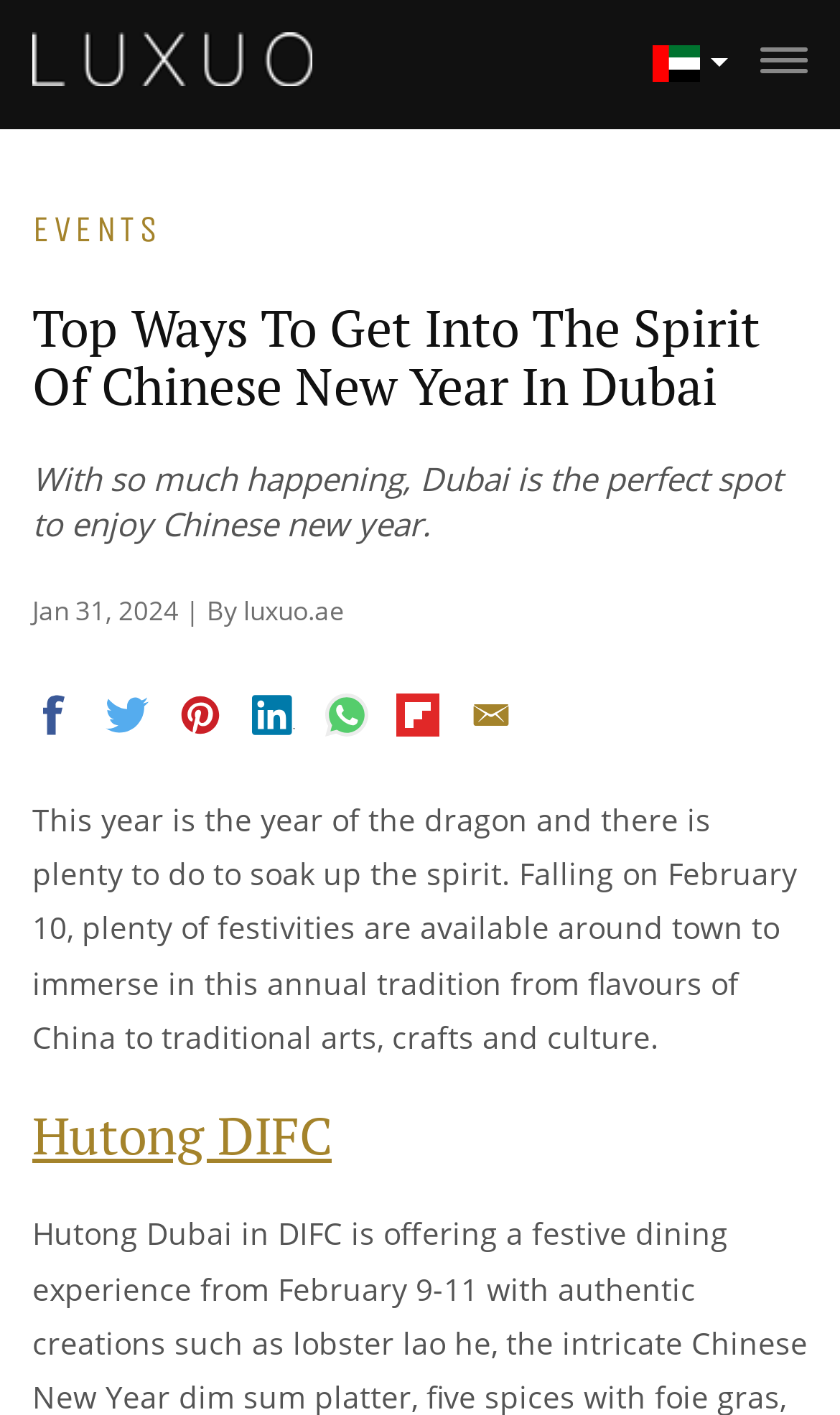Provide the bounding box coordinates of the HTML element this sentence describes: ".st0-whatsapp{fill:#EDEDED;} .st1{fill:#55CD6C;} .st2{fill:#FEFEFE;}". The bounding box coordinates consist of four float numbers between 0 and 1, i.e., [left, top, right, bottom].

[0.386, 0.501, 0.437, 0.527]